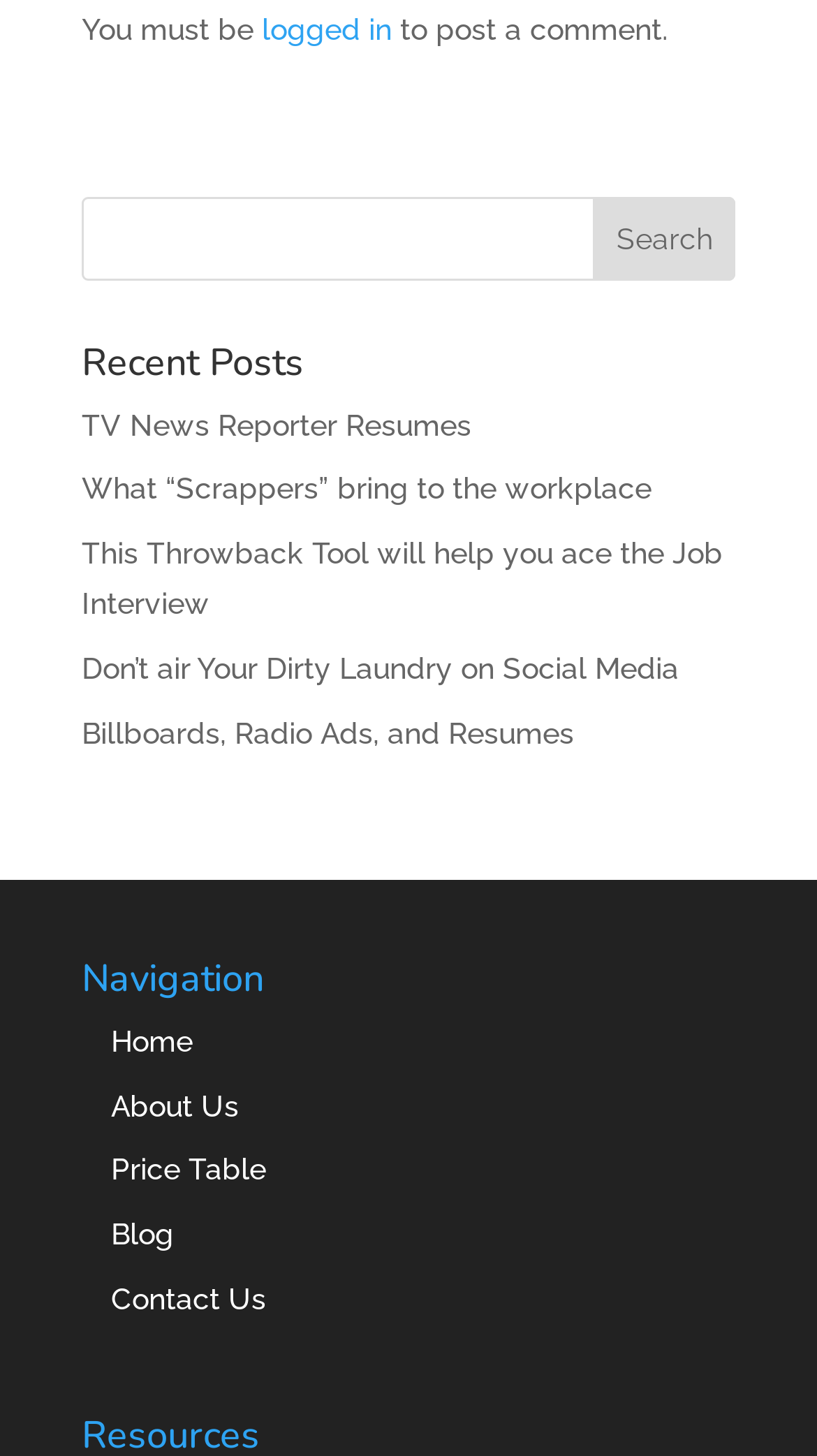How many recent posts are listed?
Using the details from the image, give an elaborate explanation to answer the question.

I counted the number of links under the 'Recent Posts' heading, which are 5 links, indicating that there are 5 recent posts listed.